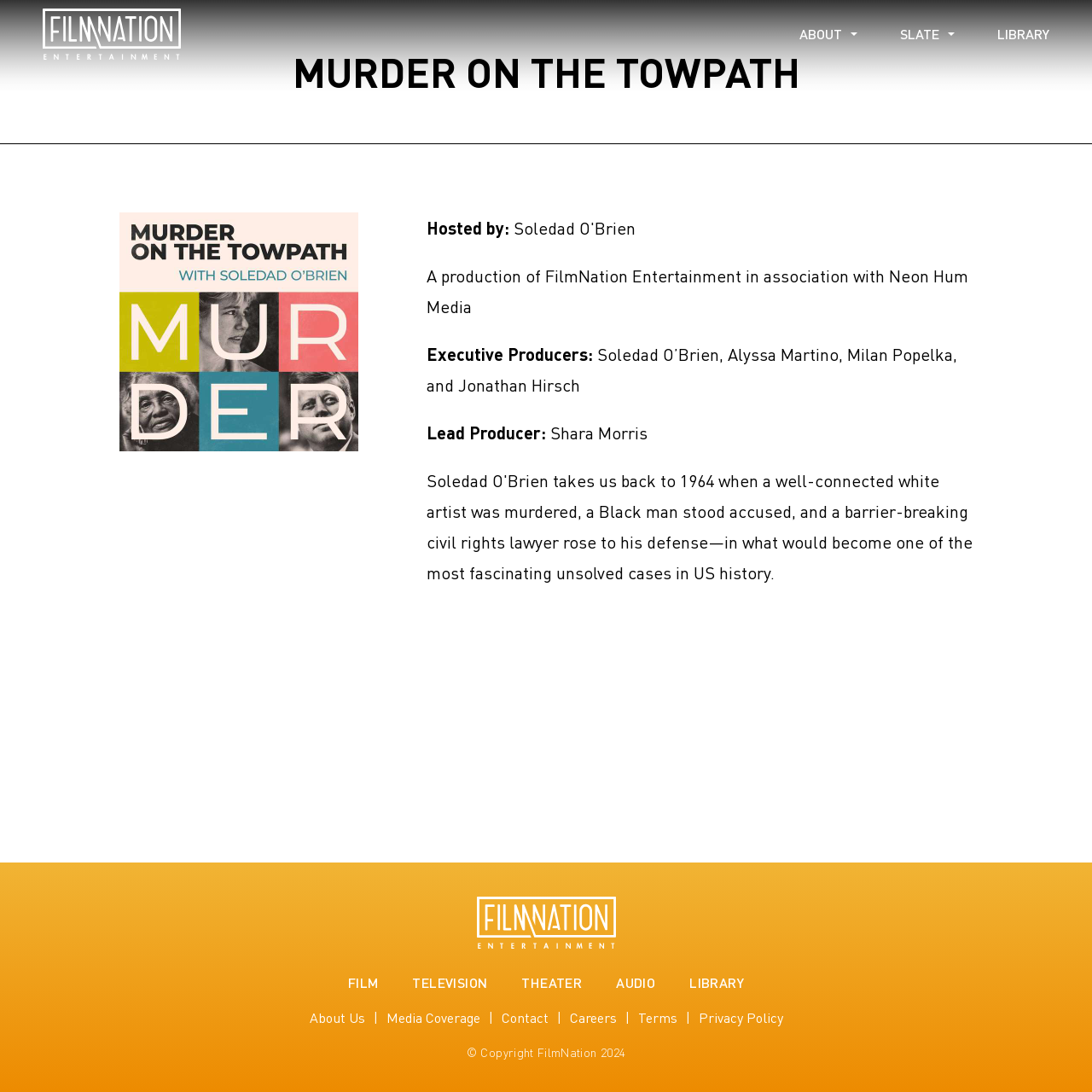Use the information in the screenshot to answer the question comprehensively: What is the title of the project?

The title of the project can be found in the main heading of the webpage, which says 'MURDER ON THE TOWPATH'. This heading is located below the top navigation bar and is the most prominent text on the page.